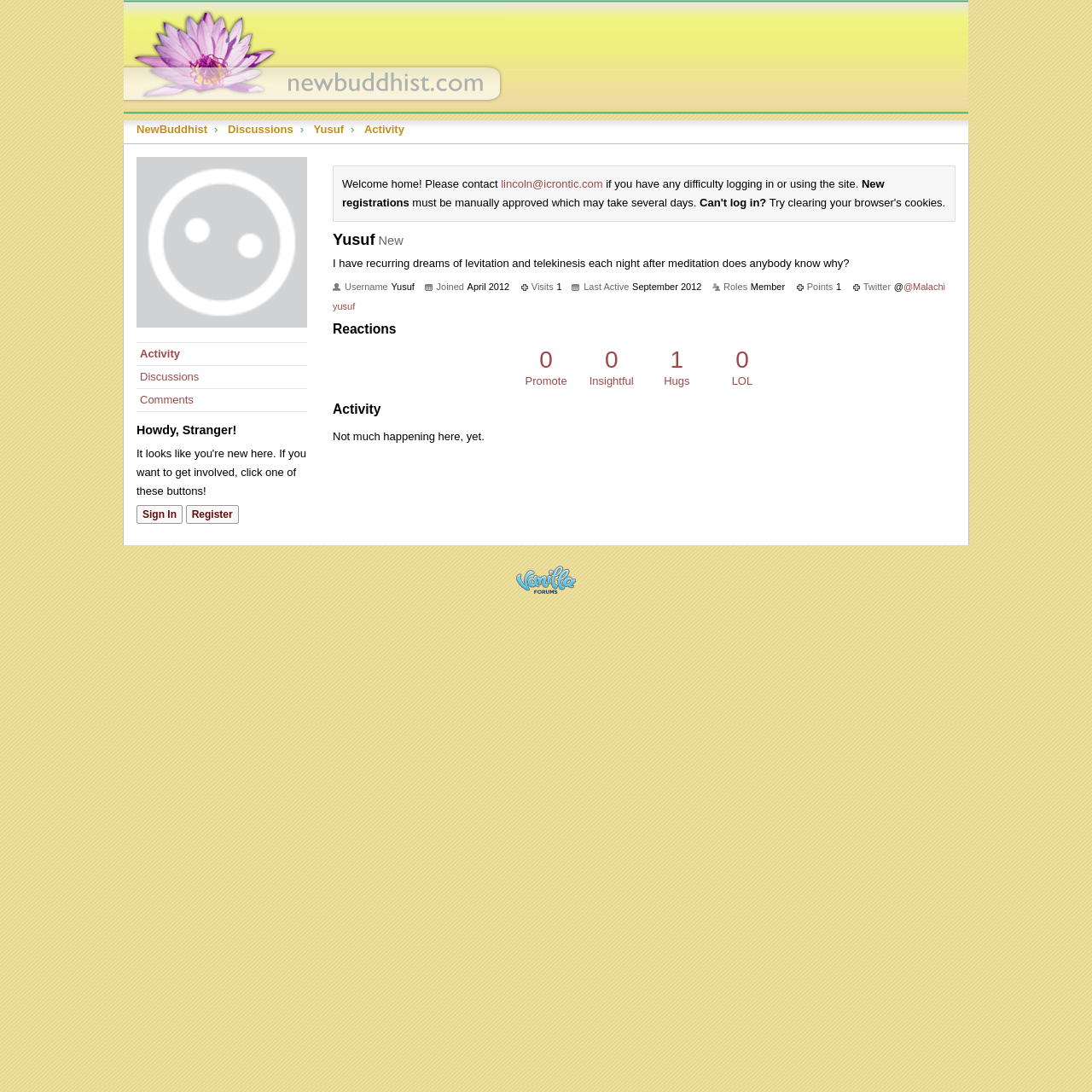Determine the bounding box coordinates of the region that needs to be clicked to achieve the task: "Check the 'Activity' page".

[0.334, 0.113, 0.37, 0.124]